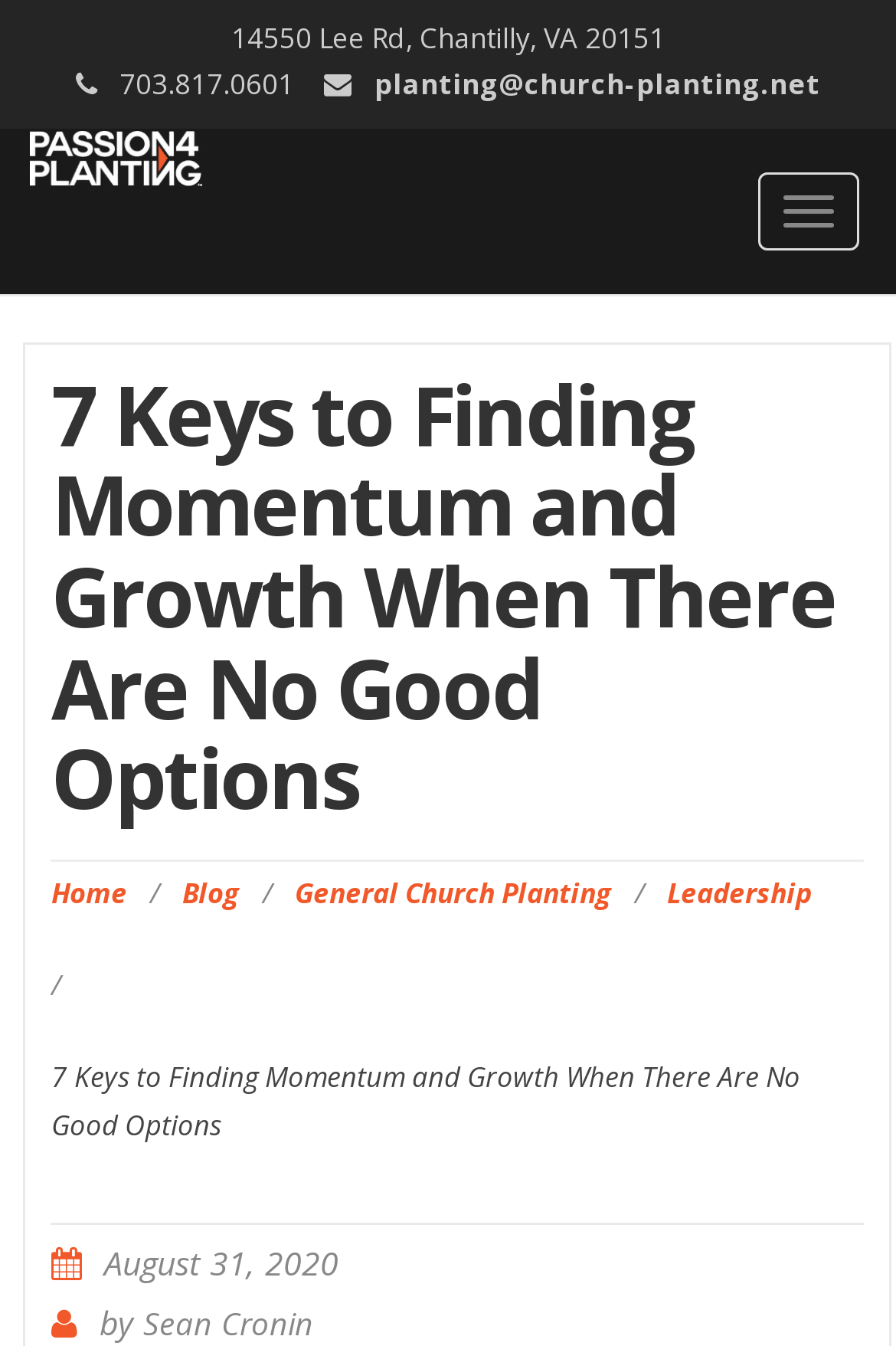Find the bounding box coordinates for the element that must be clicked to complete the instruction: "go to the blog page". The coordinates should be four float numbers between 0 and 1, indicated as [left, top, right, bottom].

[0.203, 0.649, 0.267, 0.679]